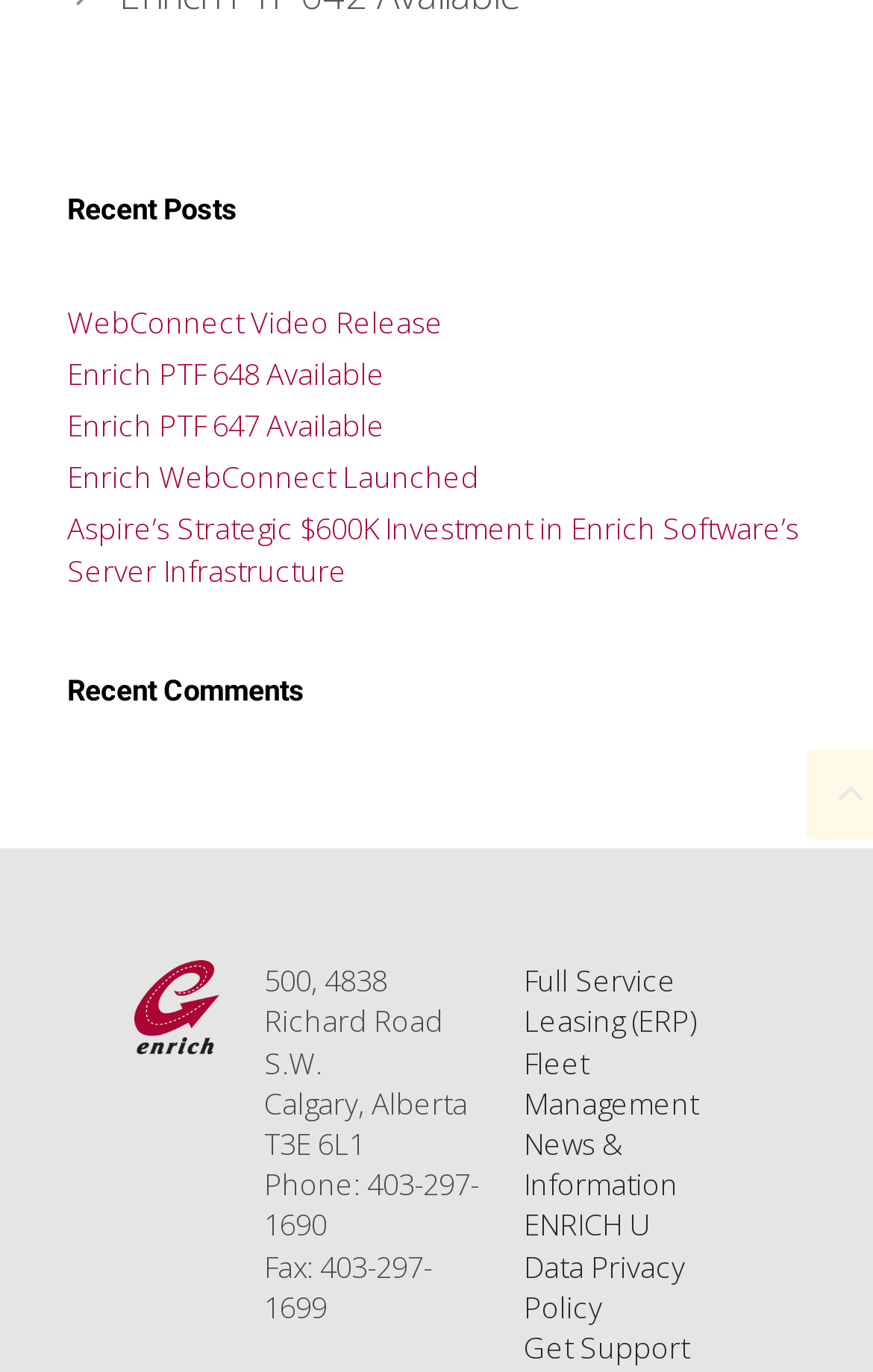Please identify the bounding box coordinates of the area that needs to be clicked to follow this instruction: "Explore Enrich U".

[0.6, 0.878, 0.744, 0.908]